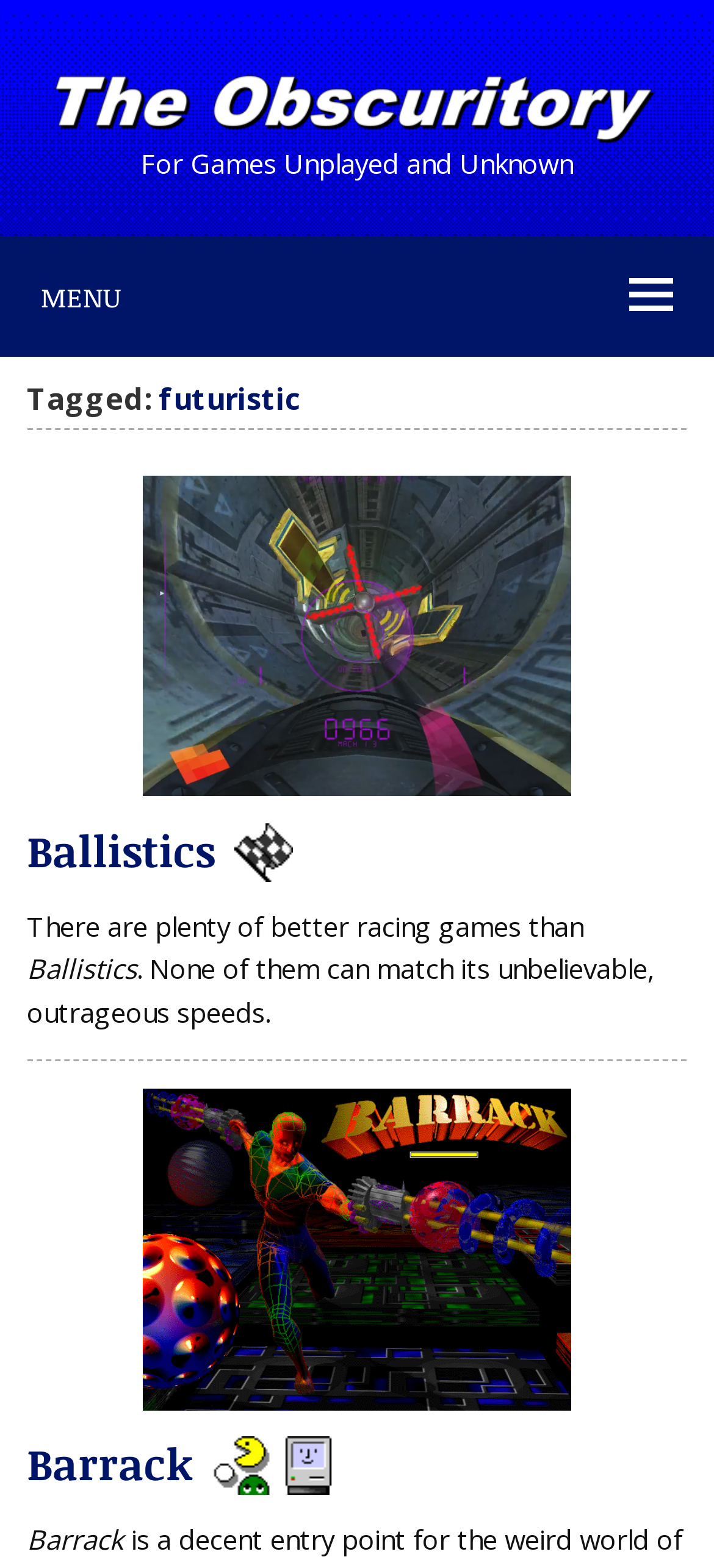Determine the bounding box coordinates of the target area to click to execute the following instruction: "View the article about Ballistics."

[0.038, 0.303, 0.962, 0.677]